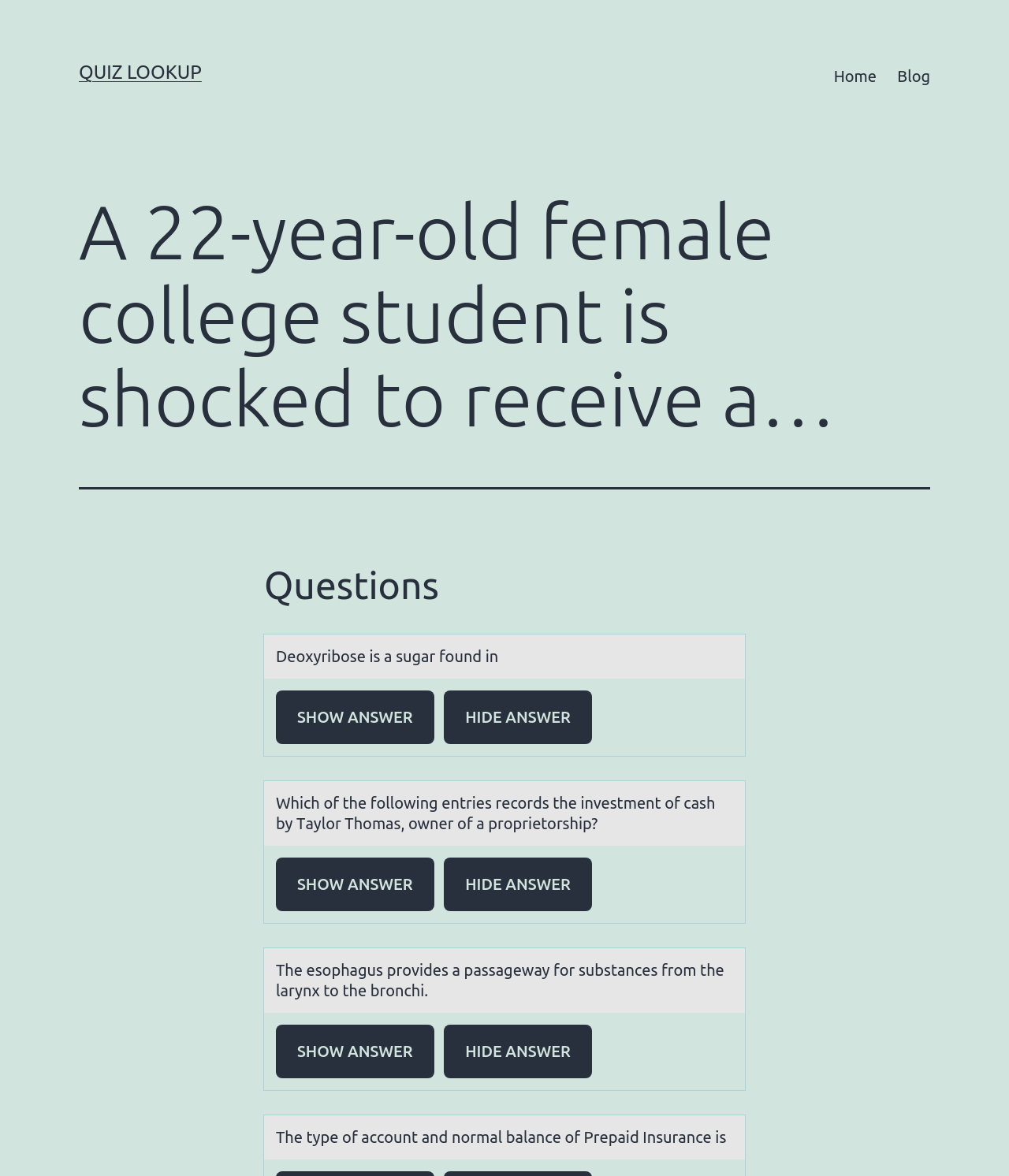Give an in-depth explanation of the webpage layout and content.

This webpage appears to be a quiz or trivia page, with a focus on a specific topic or theme. At the top left of the page, there is a link to "QUIZ LOOKUP", which suggests that this is a branded or titled section of the website. To the right of this link, there is a primary navigation menu with two options: "Home" and "Blog".

Below the navigation menu, there is a large header section that spans most of the width of the page. This section contains a heading that summarizes the main topic of the quiz, which is about a 22-year-old female college student receiving a surprise.

Below the header section, there are several question sections, each with a heading that describes the question. There are four questions in total, each with a "SHOW ANSWER" and "HIDE ANSWER" button to the right of the question. The questions appear to be related to various academic subjects, including biology, accounting, and business.

The questions are arranged in a vertical column, with each question section stacked below the previous one. The "SHOW ANSWER" and "HIDE ANSWER" buttons are positioned to the right of each question, and are aligned vertically with the corresponding question. Overall, the layout of the page is clean and easy to follow, with clear headings and concise text.